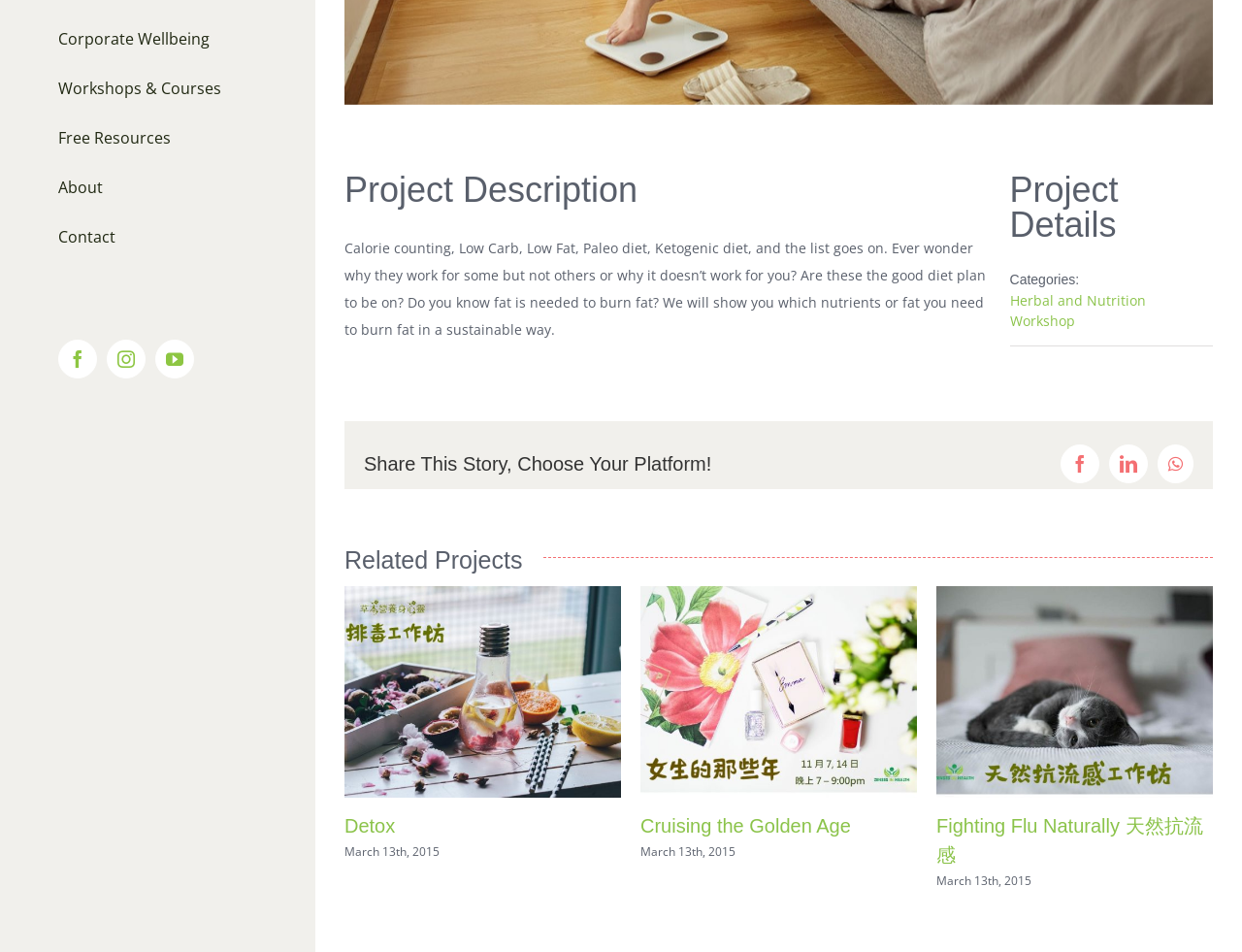Locate the bounding box coordinates for the element described below: "Free Resources". The coordinates must be four float values between 0 and 1, formatted as [left, top, right, bottom].

[0.0, 0.119, 0.254, 0.171]